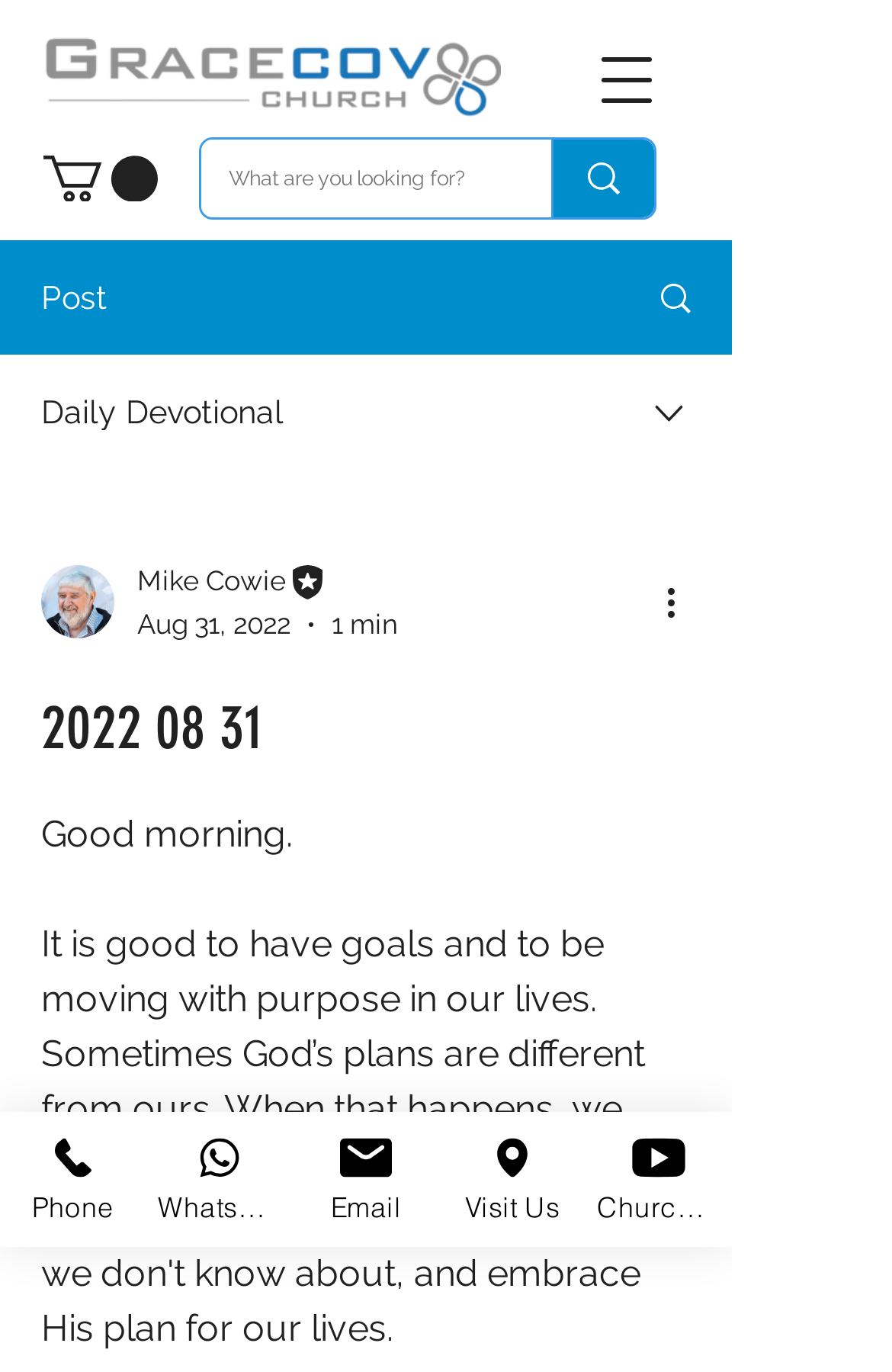Please extract the title of the webpage.

2022 08 31